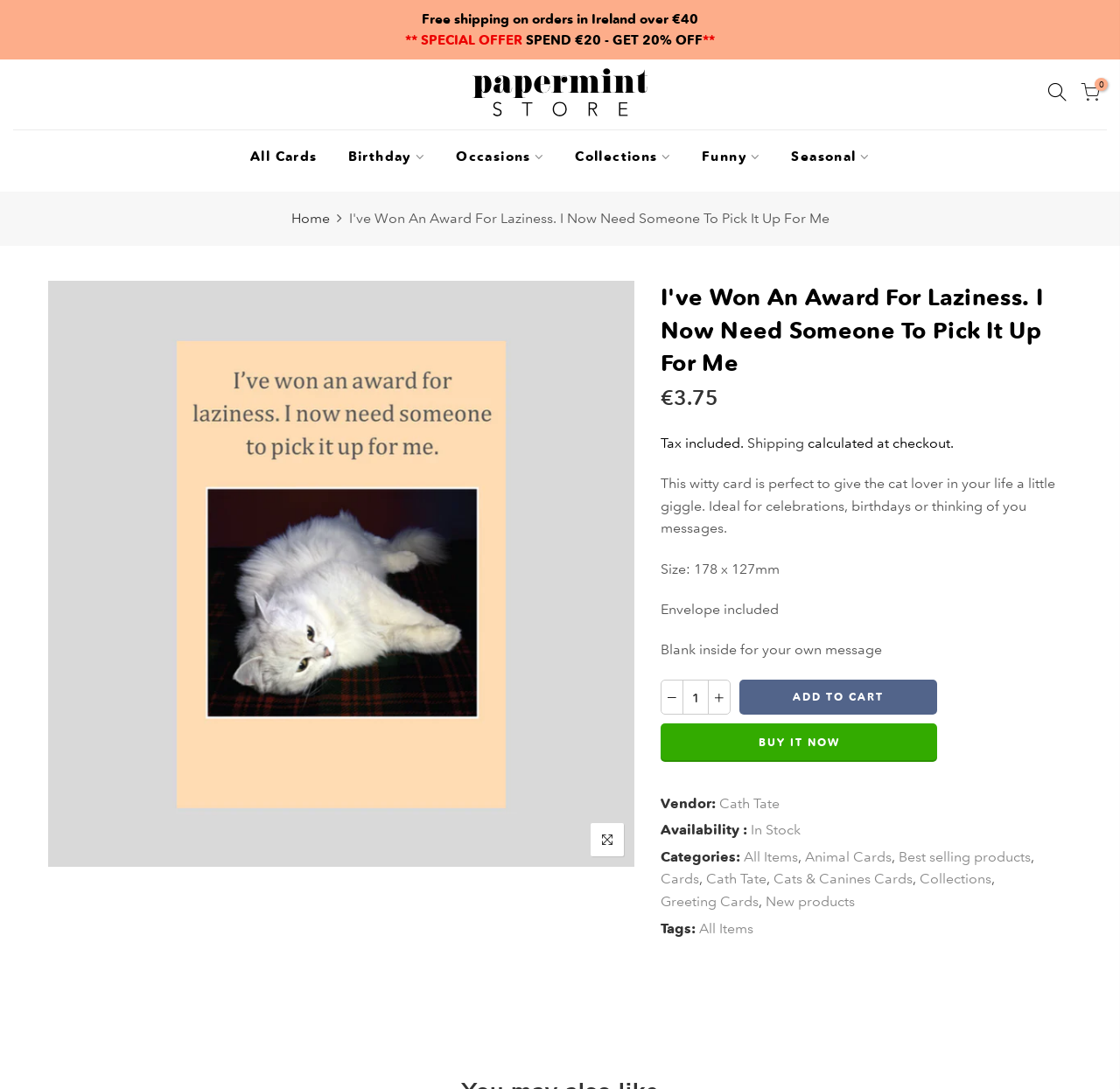Using the information in the image, give a detailed answer to the following question: What is the size of the card?

The size of the card is mentioned in the product description section, where it is specified as 'Size: 178 x 127mm'.